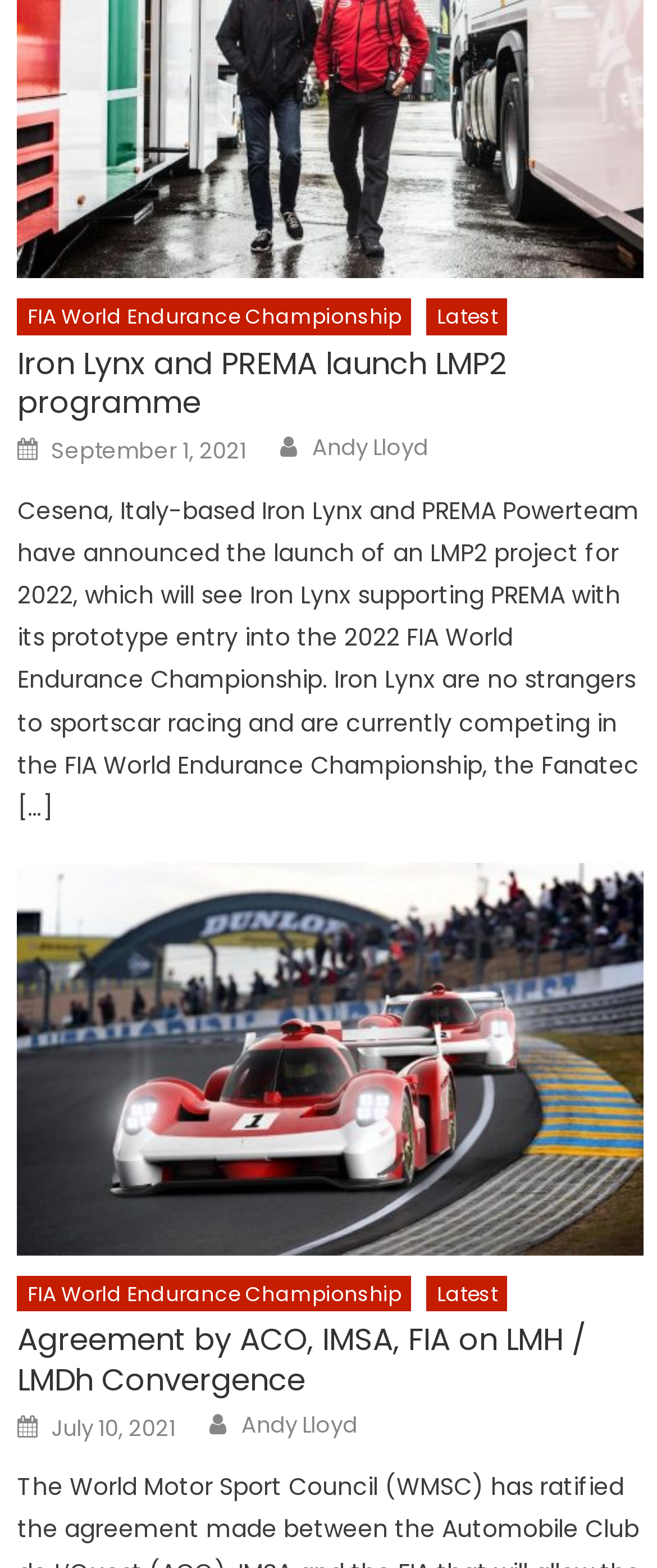Using the description "July 10, 2021July 10, 2021", locate and provide the bounding box of the UI element.

[0.078, 0.902, 0.267, 0.921]